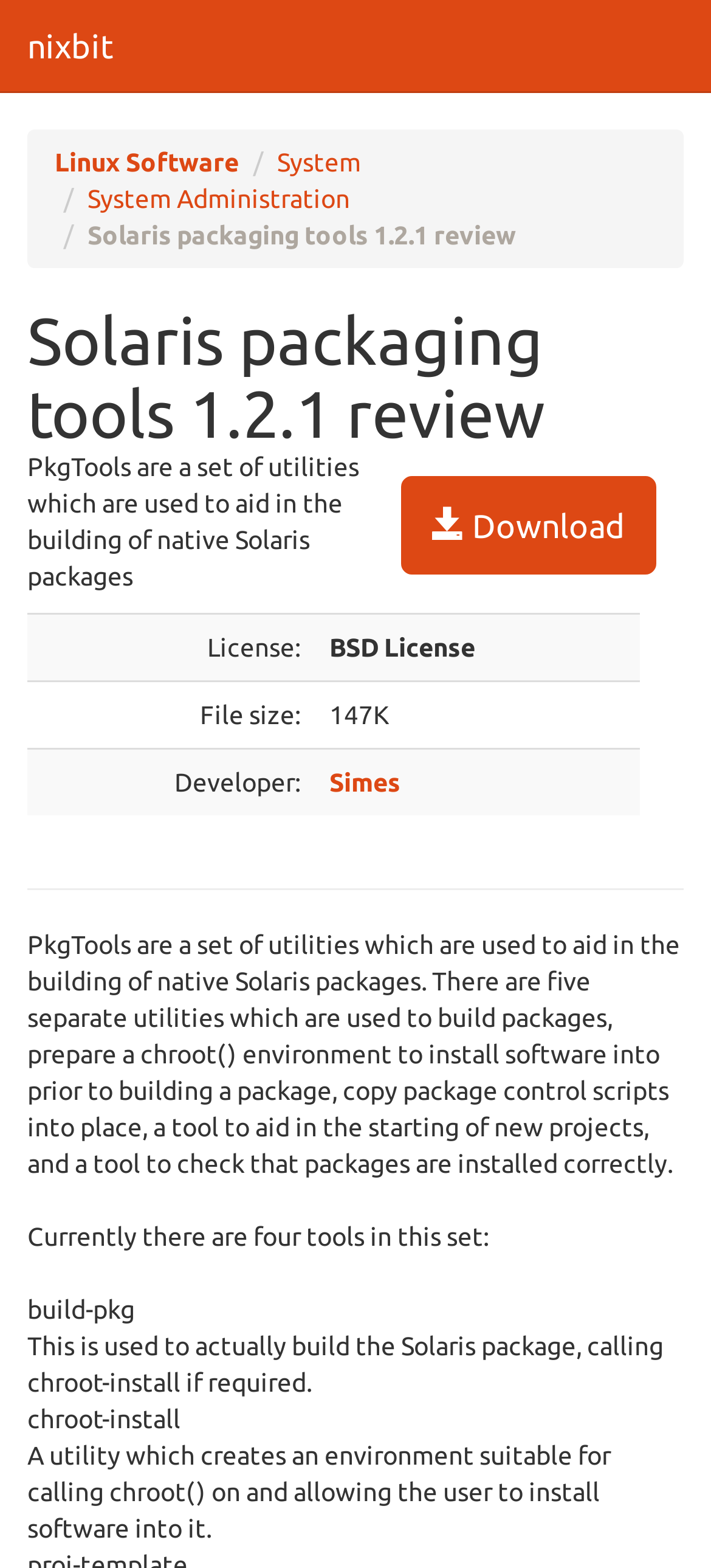Using details from the image, please answer the following question comprehensively:
Who is the developer of Solaris packaging tools 1.2.1?

I found the answer by looking at the table that lists the details of the software. The table has rows with labels such as 'License:', 'File size:', and 'Developer:', and the value corresponding to 'Developer:' is 'Simes'.